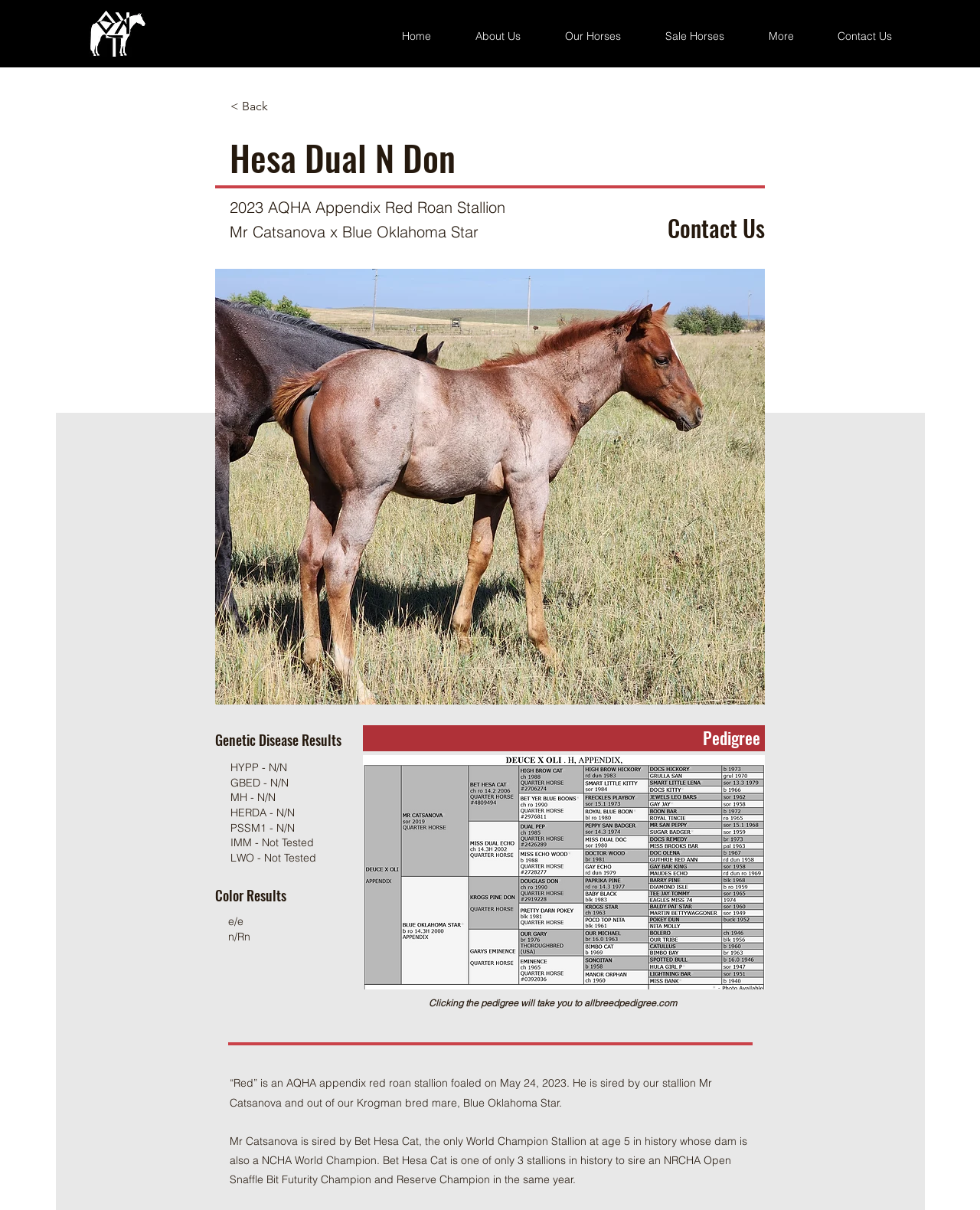Respond concisely with one word or phrase to the following query:
What is the name of the horse's dam?

Blue Oklahoma Star